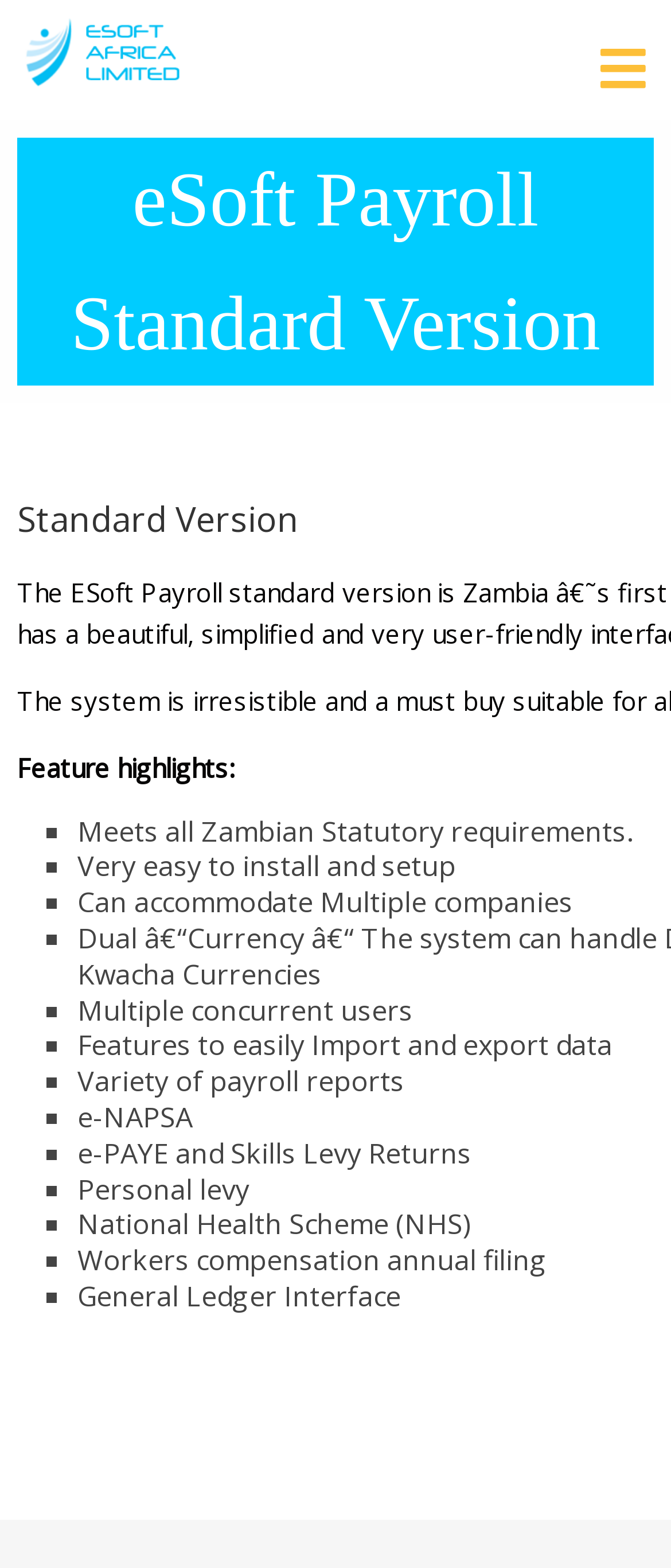Provide the bounding box coordinates of the HTML element described as: "eSoft Africa". The bounding box coordinates should be four float numbers between 0 and 1, i.e., [left, top, right, bottom].

[0.026, 0.011, 0.474, 0.056]